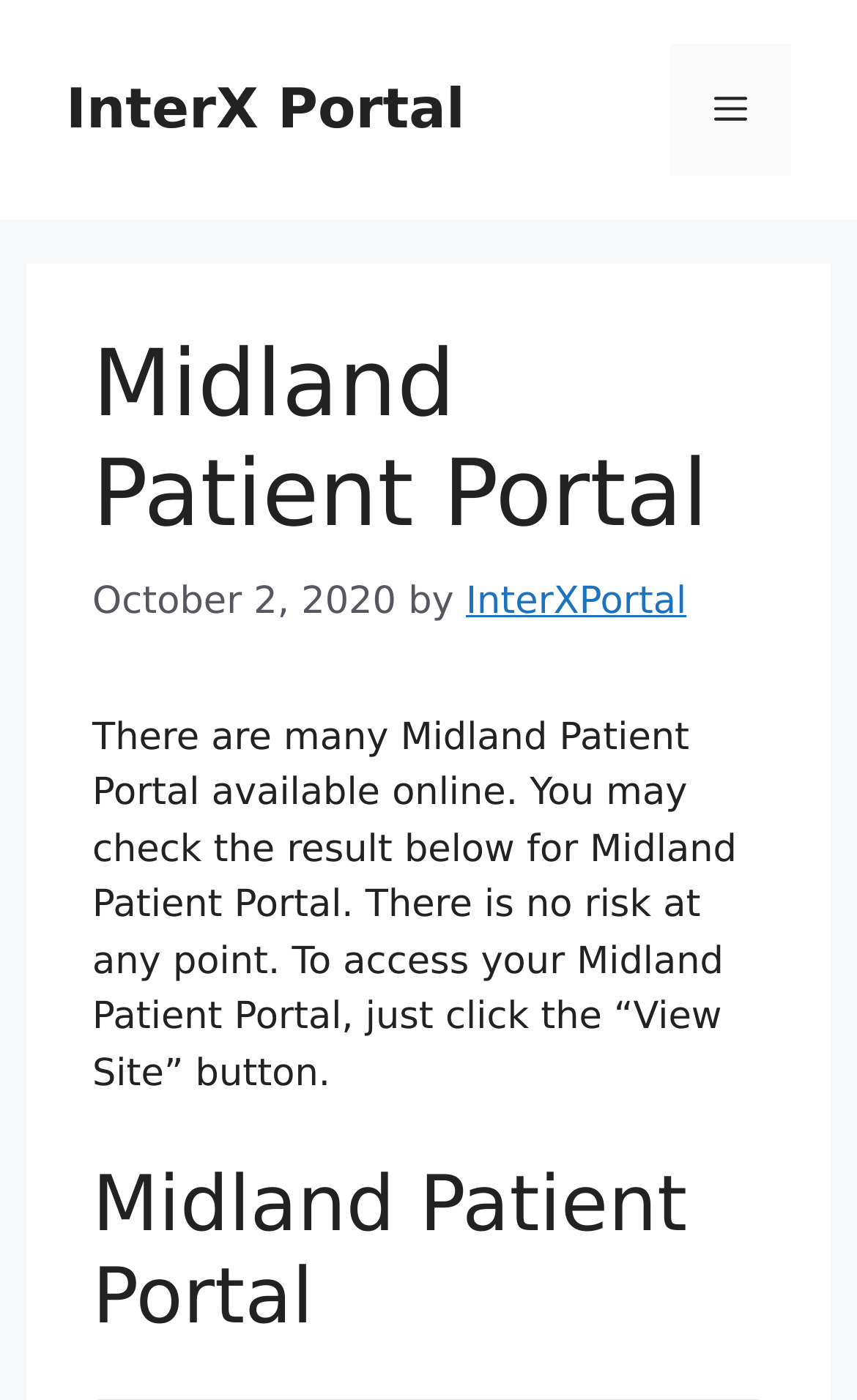Please locate and retrieve the main header text of the webpage.

Midland Patient Portal